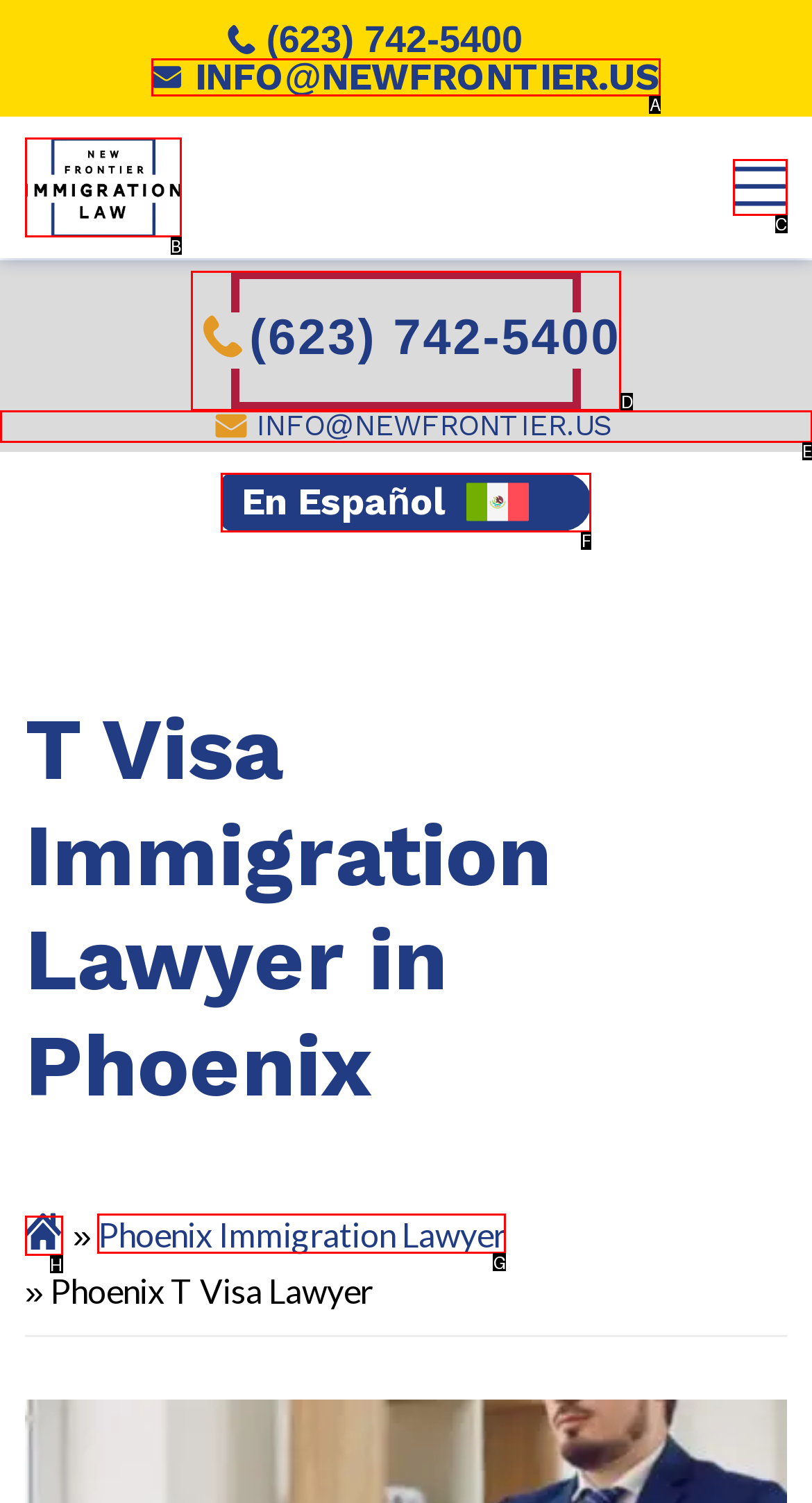Given the task: Switch to Spanish, point out the letter of the appropriate UI element from the marked options in the screenshot.

F